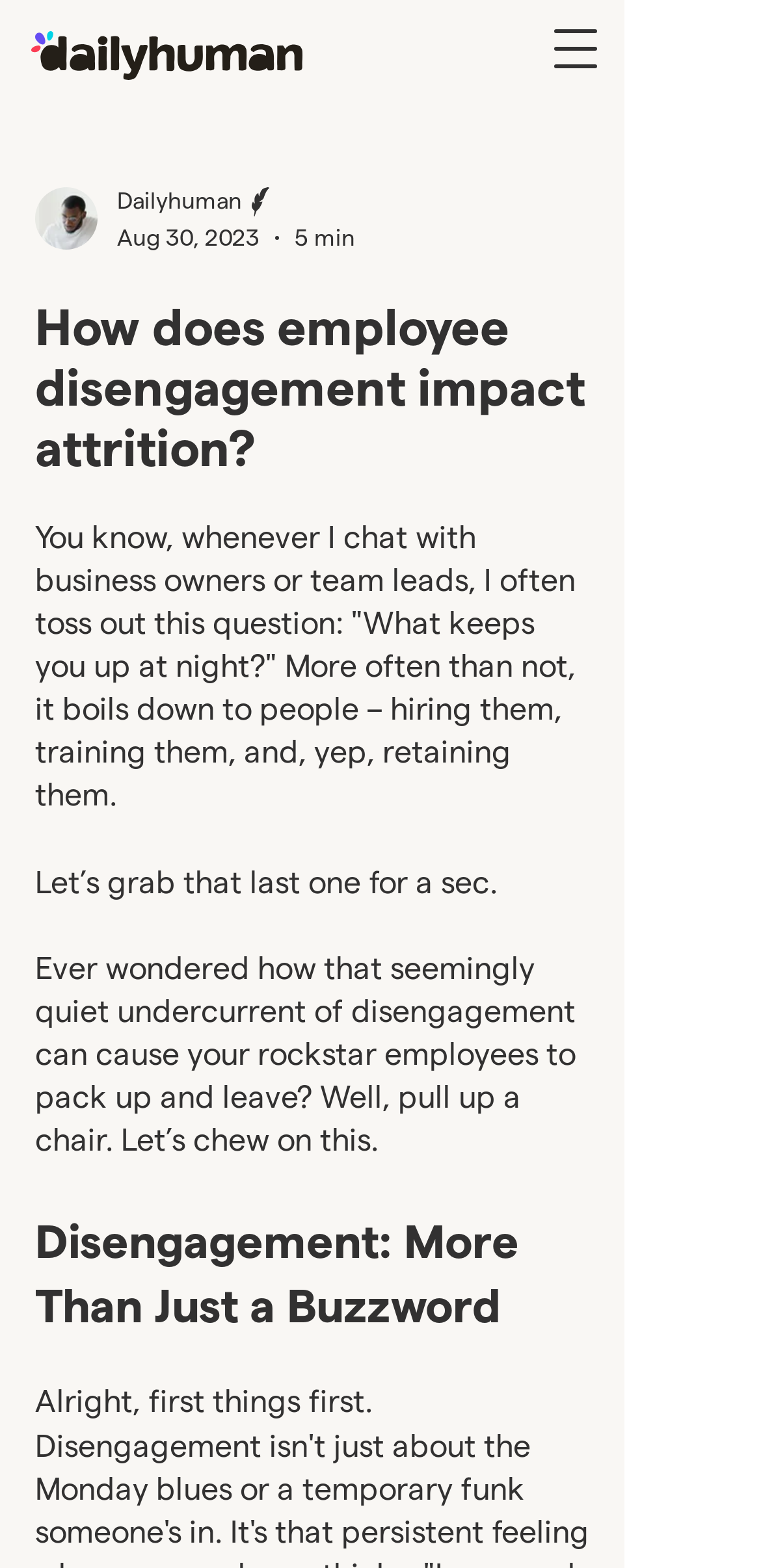Examine the image and give a thorough answer to the following question:
What is the date of the article?

I obtained this information from the generic element 'Aug 30, 2023' located near the author's name and picture, which suggests the publication date of the article.